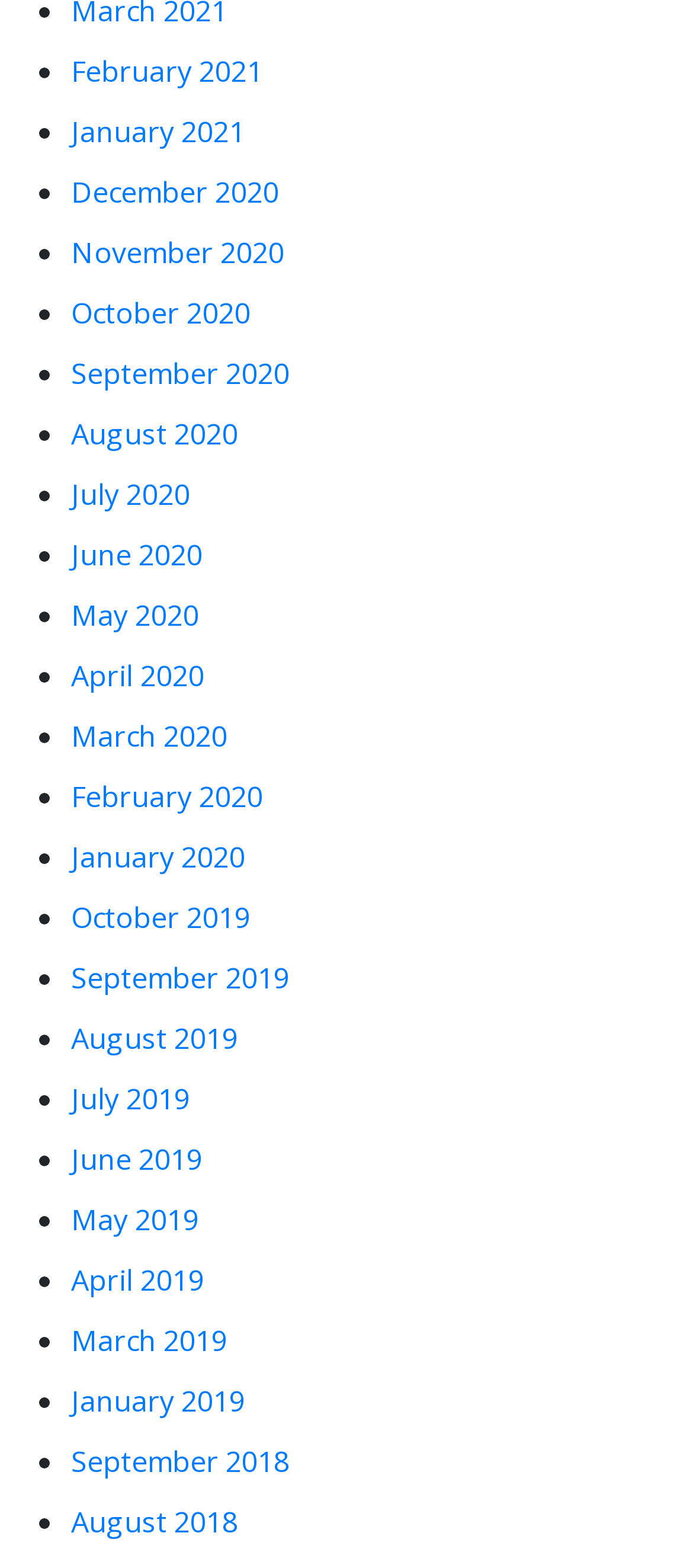Determine the bounding box coordinates for the HTML element described here: "parent_node: Search name="s" placeholder="Search.." title="Search"".

None